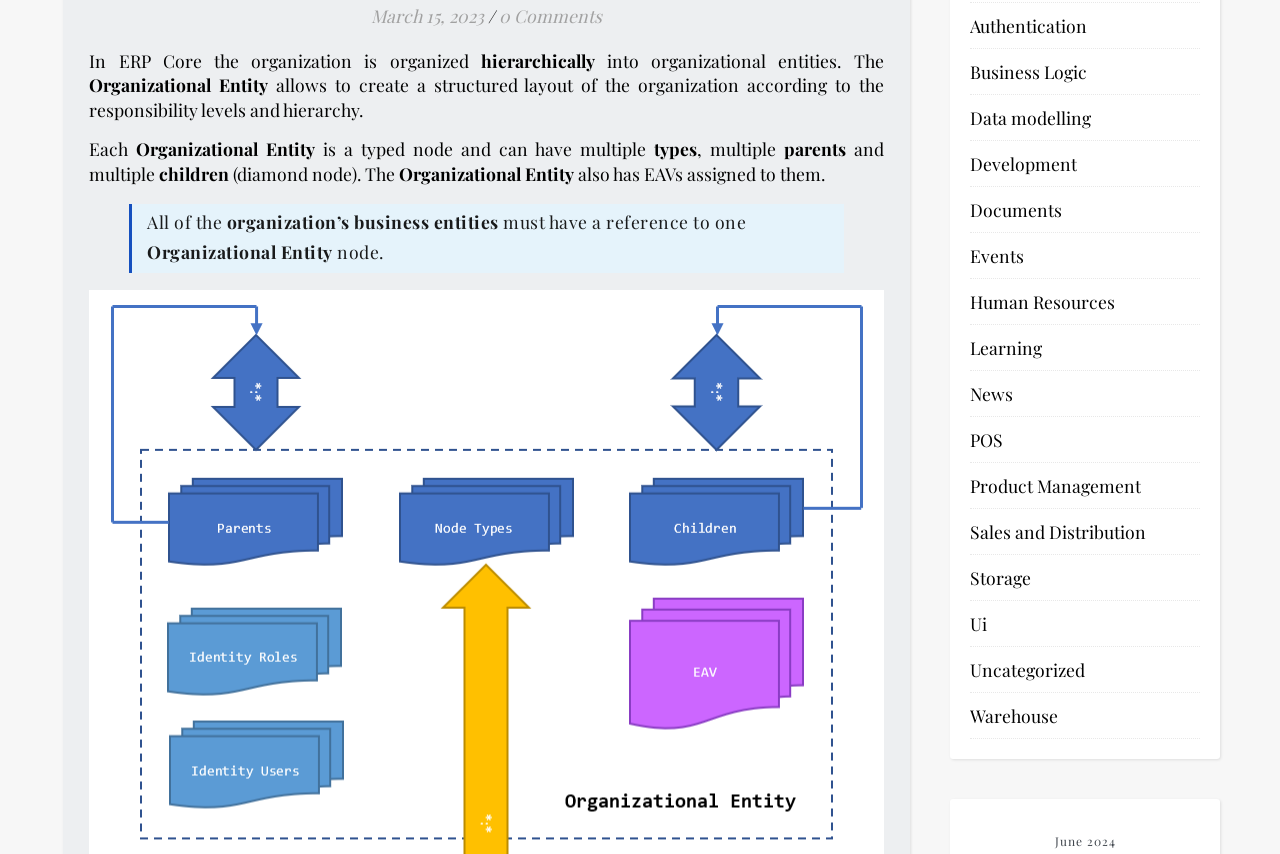Extract the bounding box coordinates for the described element: "Human Resources". The coordinates should be represented as four float numbers between 0 and 1: [left, top, right, bottom].

[0.758, 0.327, 0.871, 0.379]